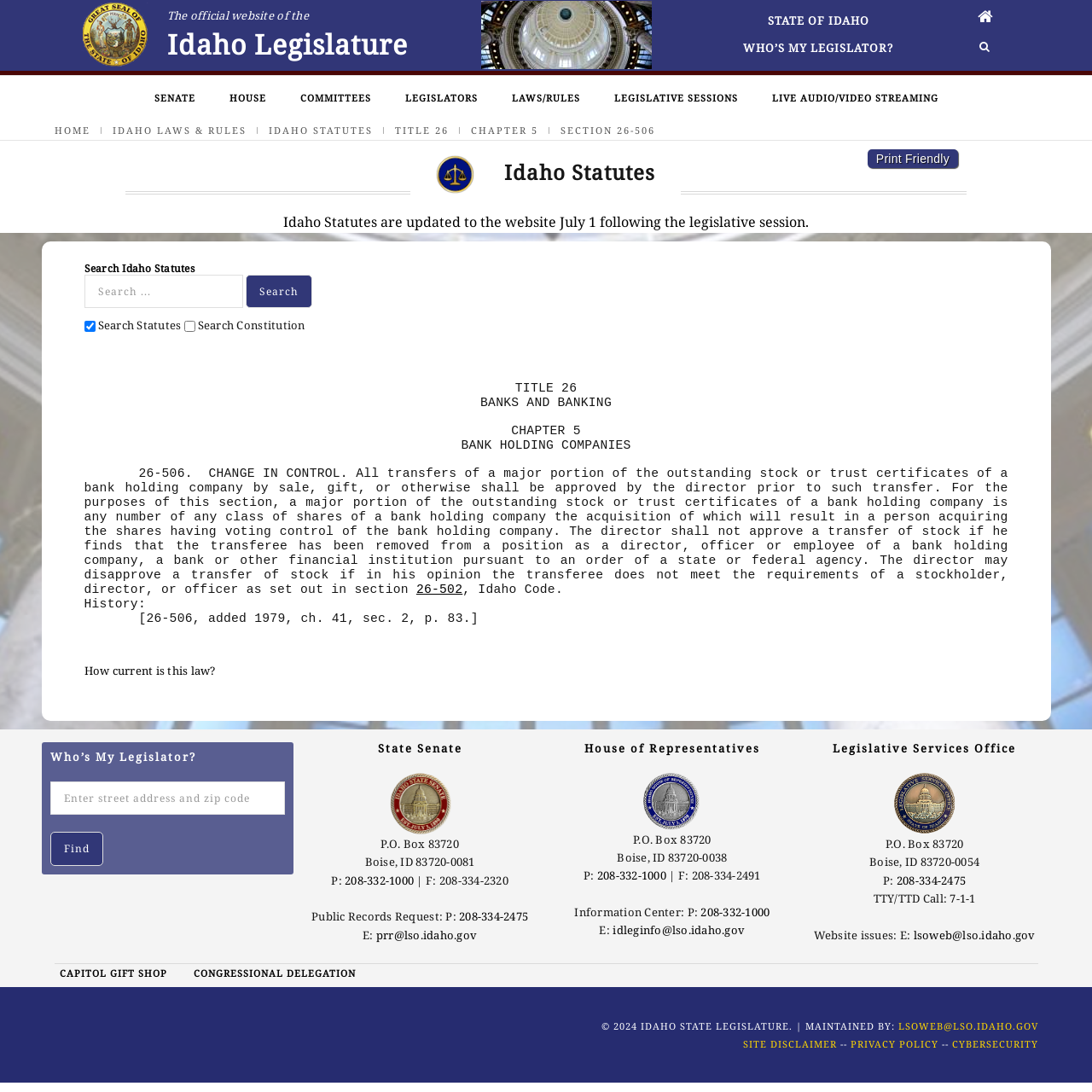Look at the image and write a detailed answer to the question: 
How do I search for Idaho Statutes?

To search for Idaho Statutes, I can use the search box located on the webpage. The search box is labeled as 'Search Idaho Statutes' and has a checkbox to select whether to search Statutes or Constitution. I can enter my search query in the search box and click the 'Search' button to get the results.